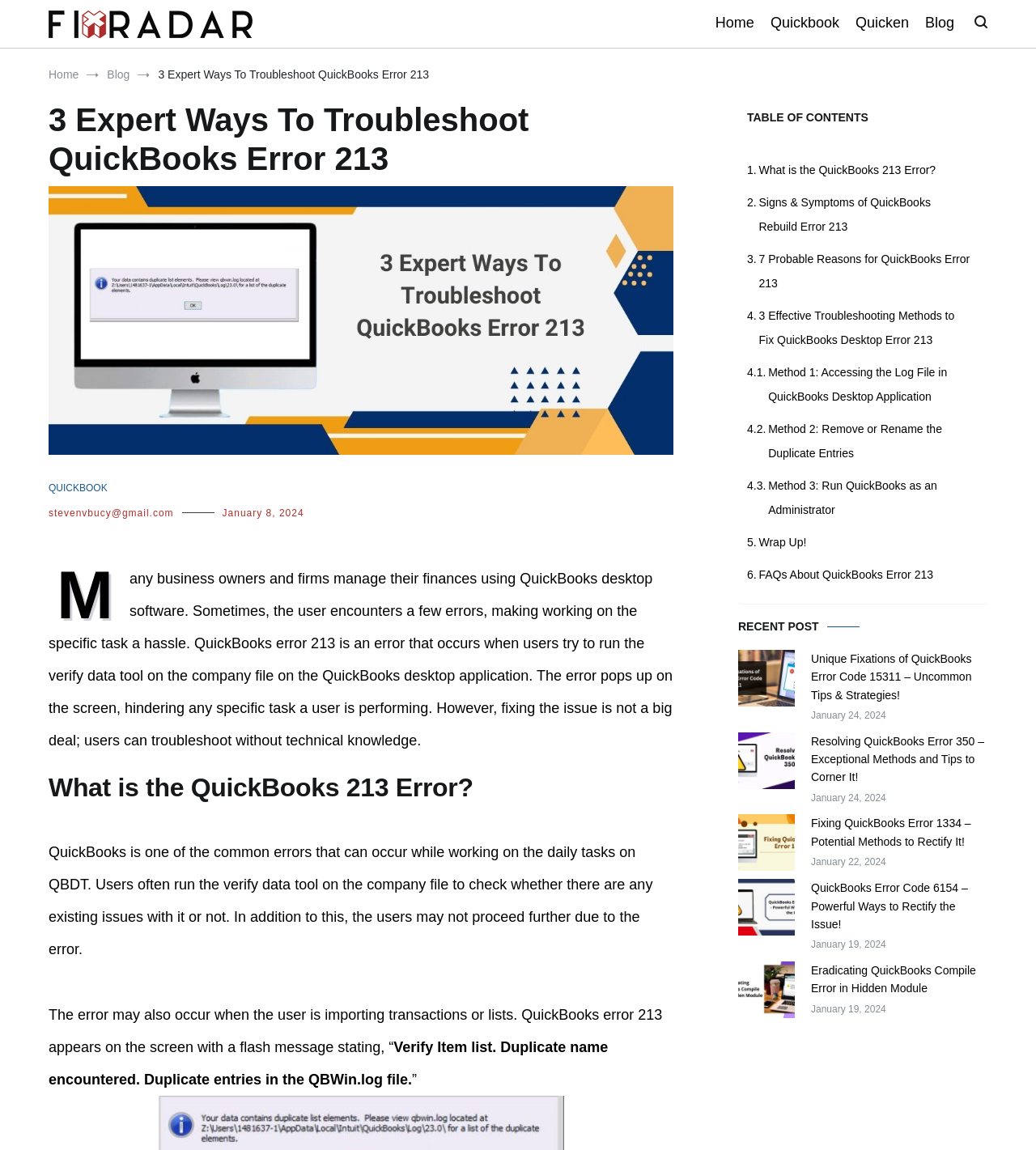Please respond to the question with a concise word or phrase:
What is the purpose of the 'Verify Item list'?

Check for existing issues